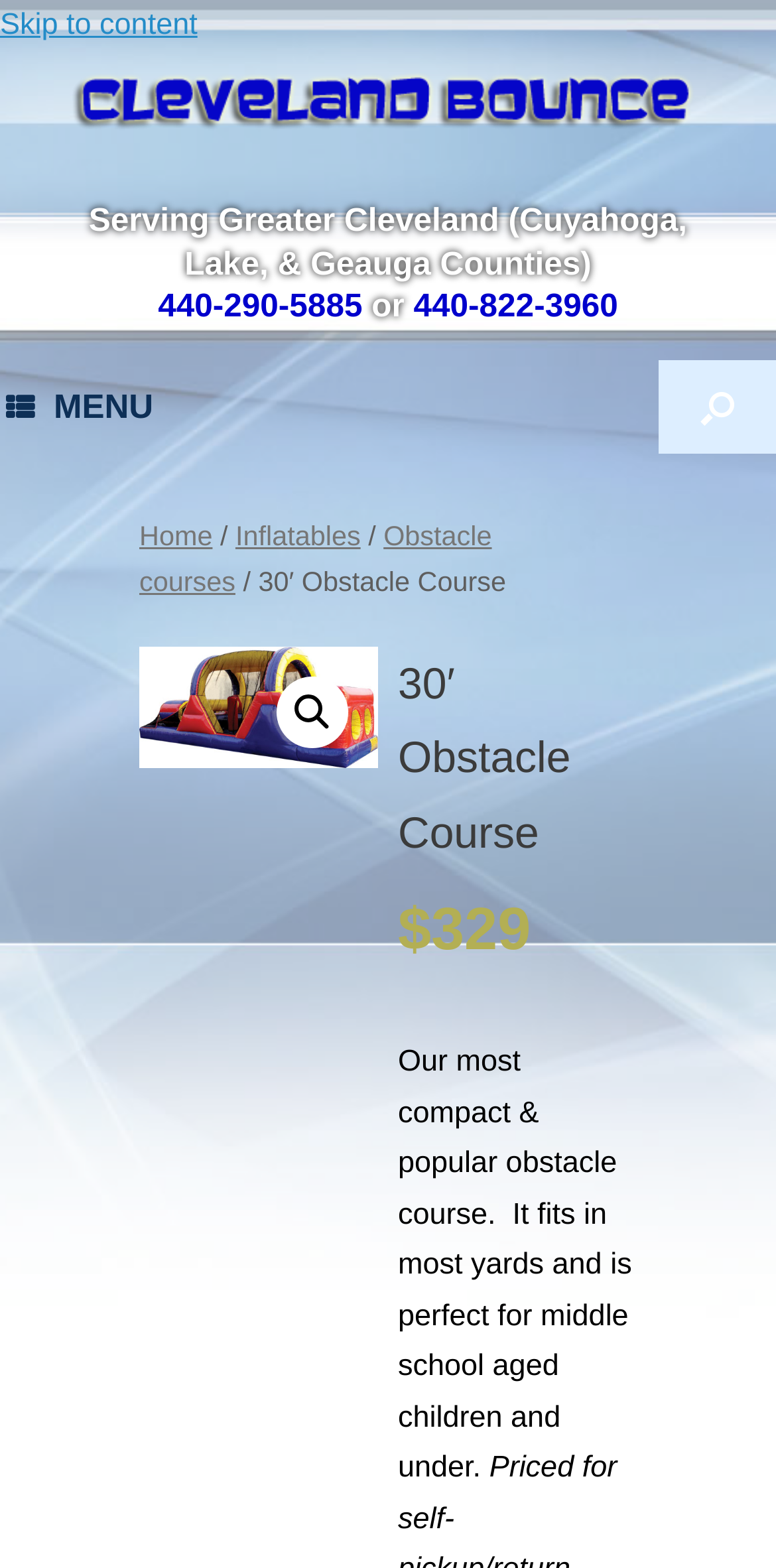Construct a thorough caption encompassing all aspects of the webpage.

This webpage is about a 30-foot obstacle course offered by Cleveland Bounce, a division of Ohio Mobile Gaming. At the top left, there is a "Skip to content" link. Next to it, on the top center, is the company's logo, "Cleveland Bounce", which is also a link. Below the logo, there is a text stating "Serving Greater Cleveland (Cuyahoga, Lake, & Geauga Counties)". 

On the top right, there are two phone numbers, "440-290-5885" and "440-822-3960", separated by the word "or". Below these phone numbers, there is a menu button with a hamburger icon and a search button on the top right corner.

The main content of the webpage is divided into two sections. On the left, there is a navigation menu, also known as a breadcrumb, which shows the path "Home > Inflatables > Obstacle courses > 30′ Obstacle Course". On the right, there is a large image of the 30-foot inflatable backyard obstacle course, which is also a link. Above the image, there is a heading "30′ Obstacle Course" and a price tag of "$329". Below the image, there is a detailed description of the obstacle course, stating that it is the most compact and popular one, suitable for middle school-aged children and under, and can fit in most yards.